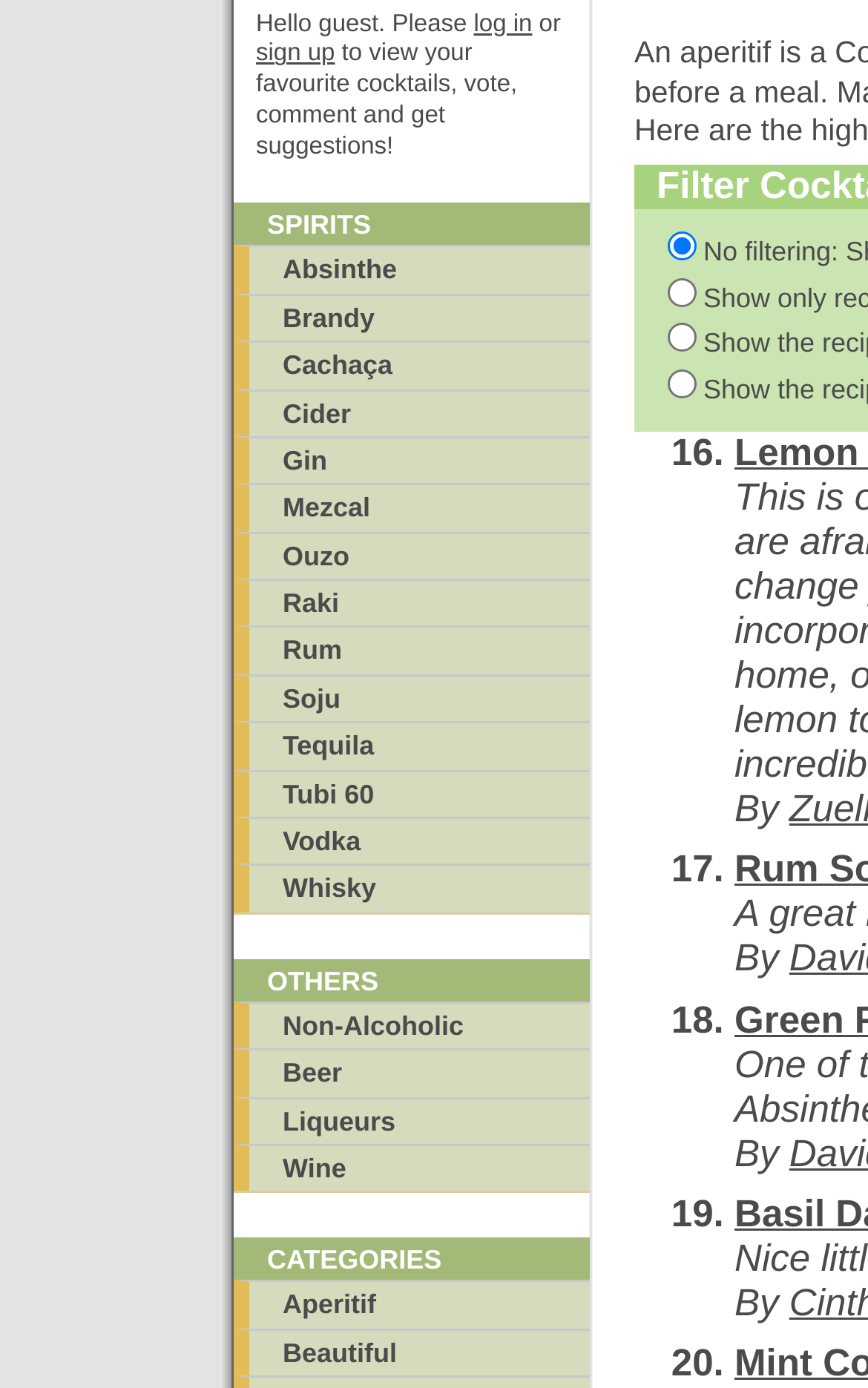Predict the bounding box of the UI element based on this description: "Wine".

[0.269, 0.824, 0.679, 0.858]